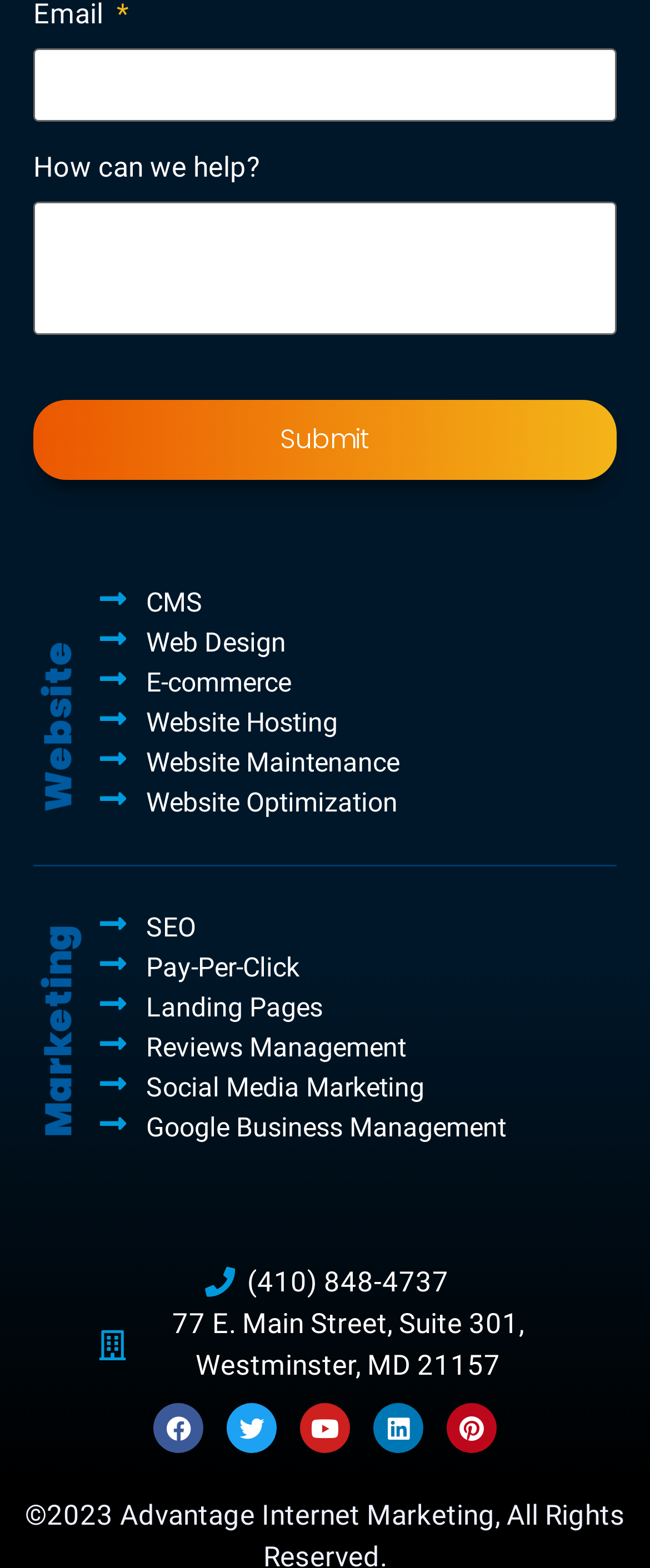Please specify the bounding box coordinates in the format (top-left x, top-left y, bottom-right x, bottom-right y), with values ranging from 0 to 1. Identify the bounding box for the UI component described as follows: Social Media Marketing

[0.154, 0.681, 0.778, 0.706]